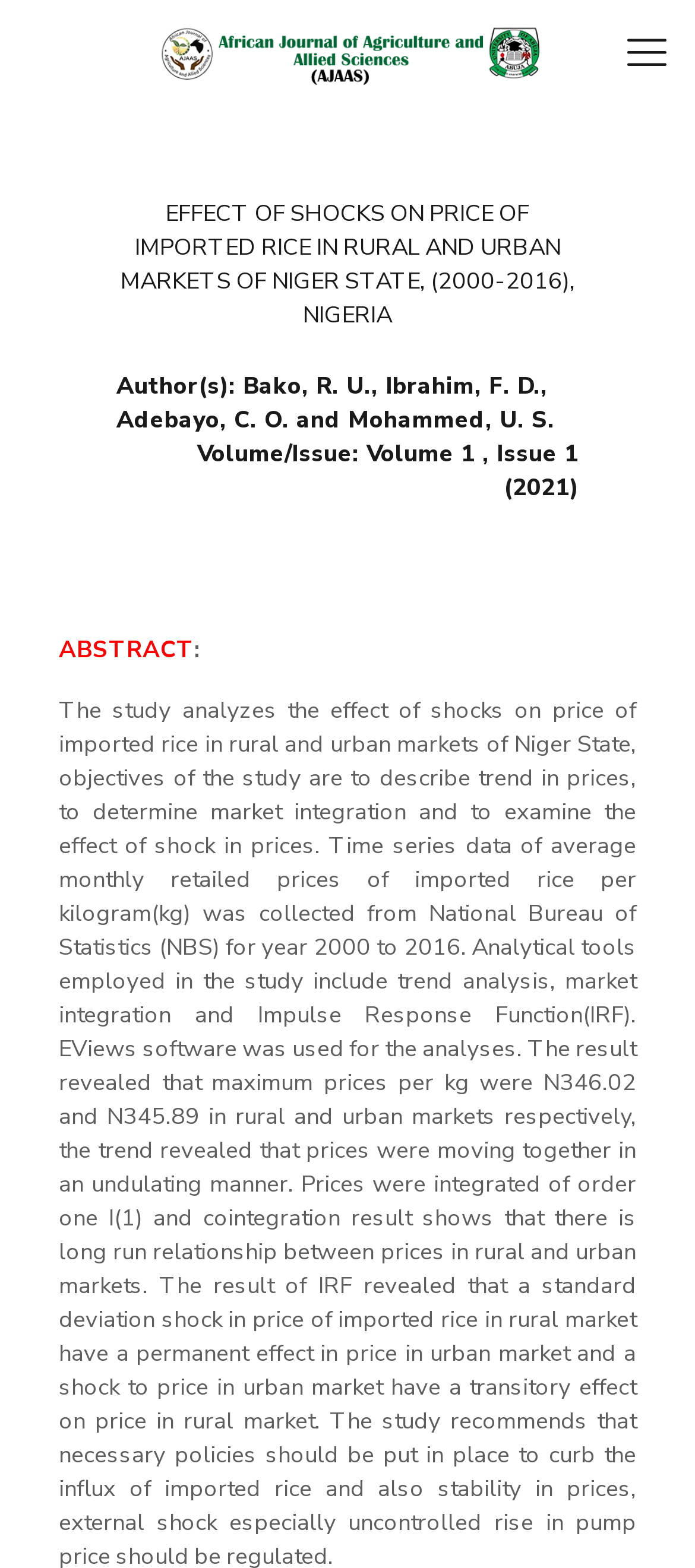Provide a brief response to the question below using a single word or phrase: 
What is the volume and issue number of the journal?

Volume 1, Issue 1